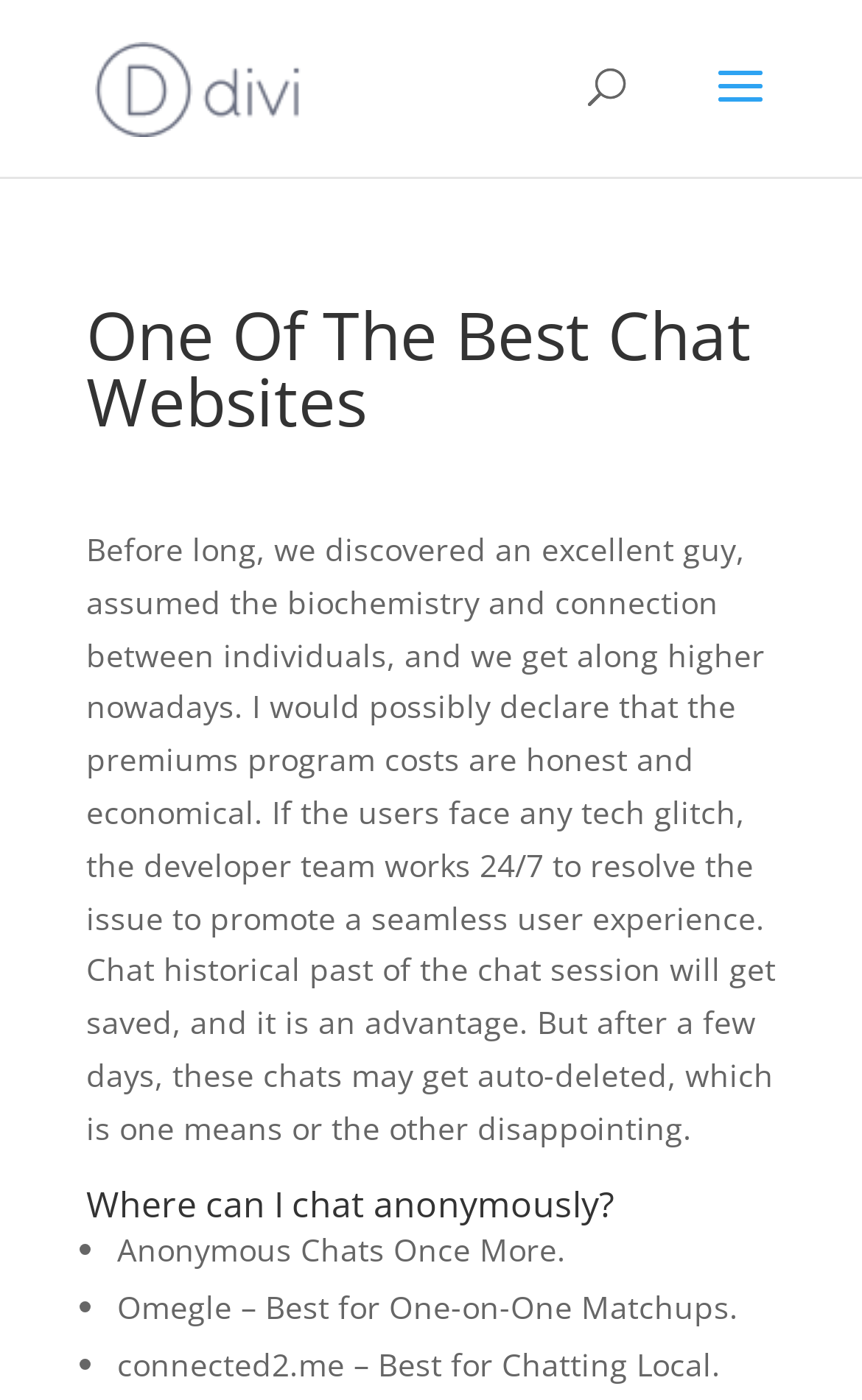Please reply to the following question with a single word or a short phrase:
What happens to chat sessions after a few days?

They get auto-deleted